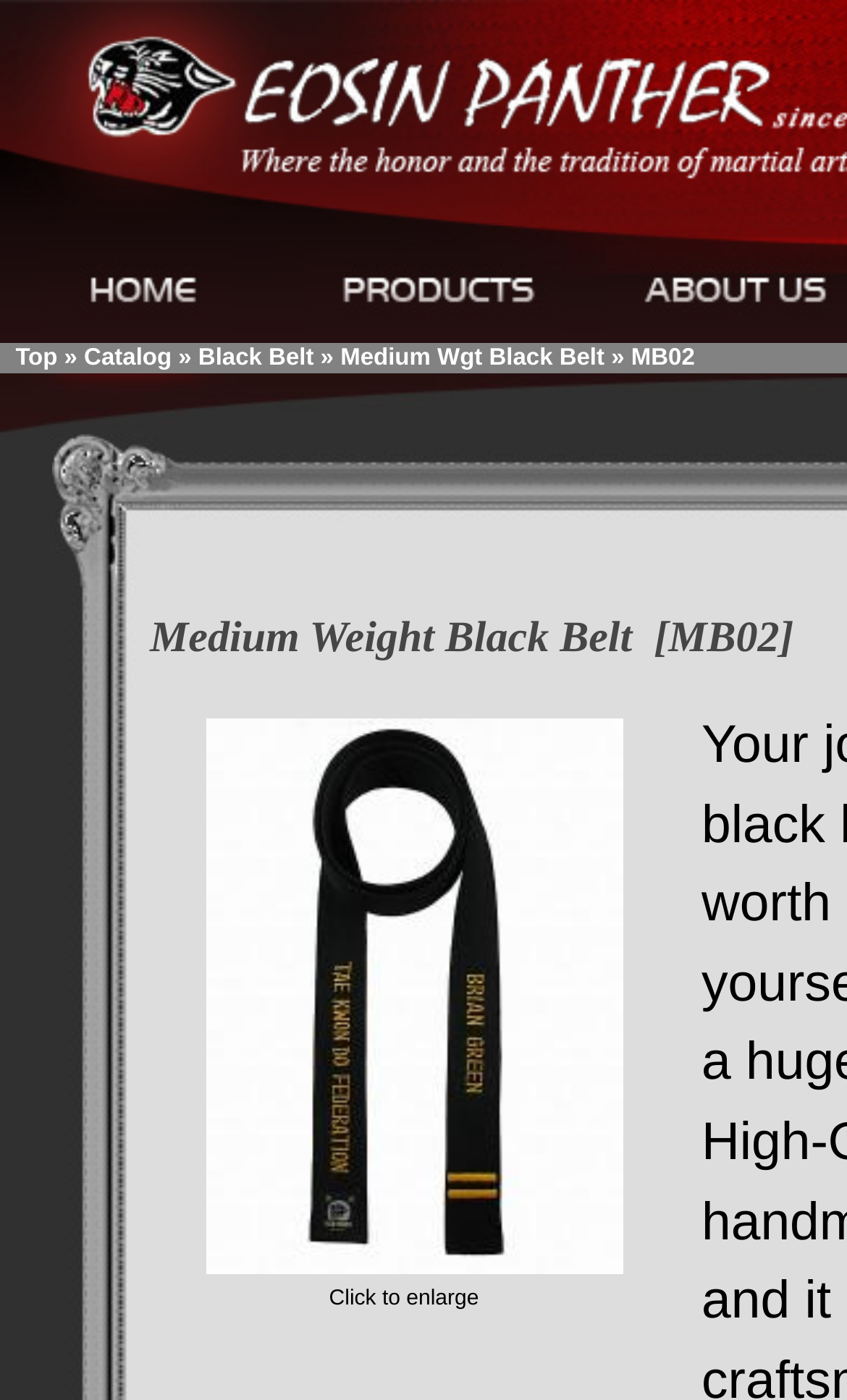How many links are there in the top navigation bar?
Answer with a single word or short phrase according to what you see in the image.

4